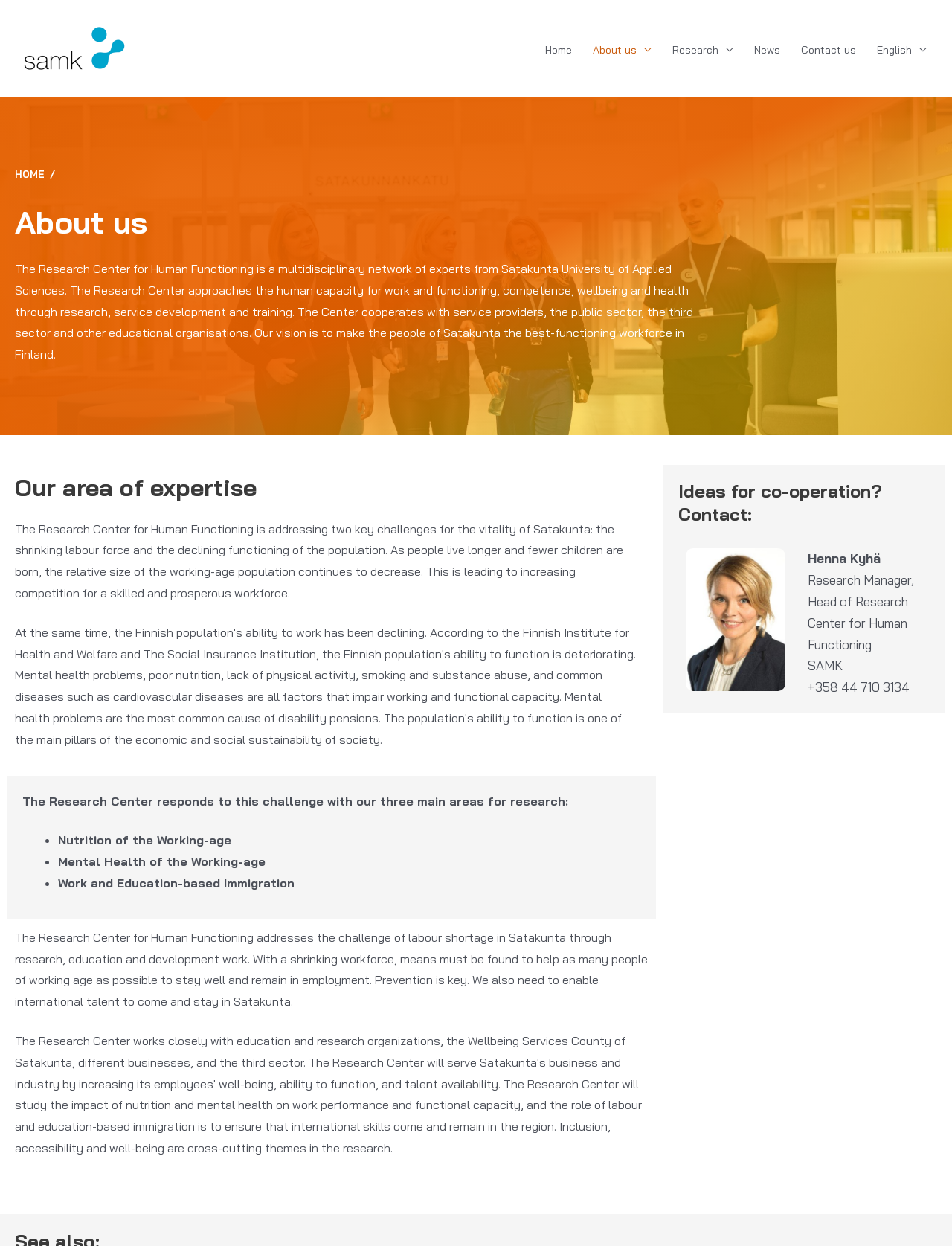Using the provided element description "English", determine the bounding box coordinates of the UI element.

[0.91, 0.023, 0.984, 0.057]